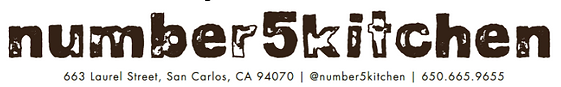What is the phone number of the restaurant?
Carefully analyze the image and provide a detailed answer to the question.

The phone number '650.665.9655' is listed in the caption as a means of contact for the 'number5kitchen' restaurant, allowing patrons to reach out for inquiries or reservations.